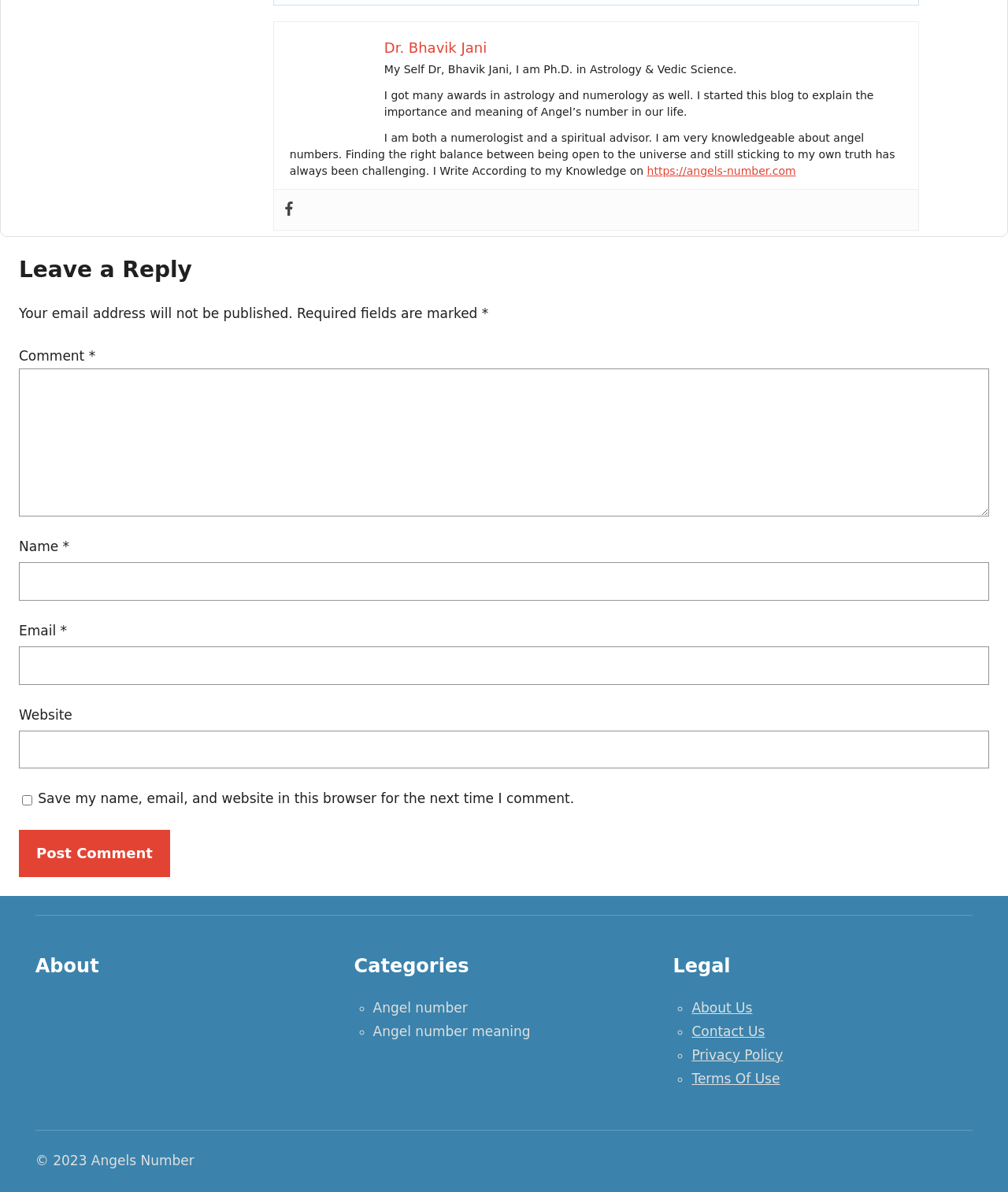Determine the bounding box coordinates for the UI element matching this description: "https://angels-number.com".

[0.642, 0.138, 0.79, 0.149]